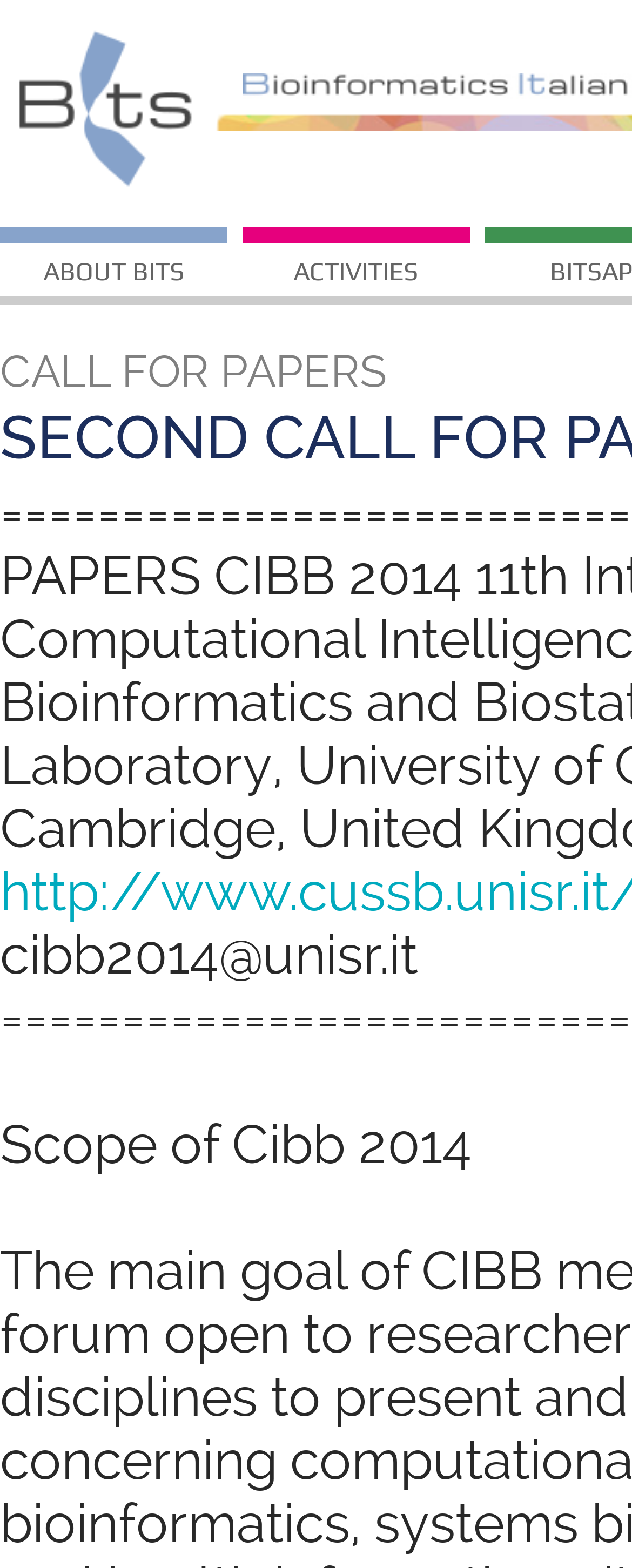Using the provided description call for papers, find the bounding box coordinates for the UI element. Provide the coordinates in (top-left x, top-left y, bottom-right x, bottom-right y) format, ensuring all values are between 0 and 1.

[0.0, 0.22, 0.613, 0.253]